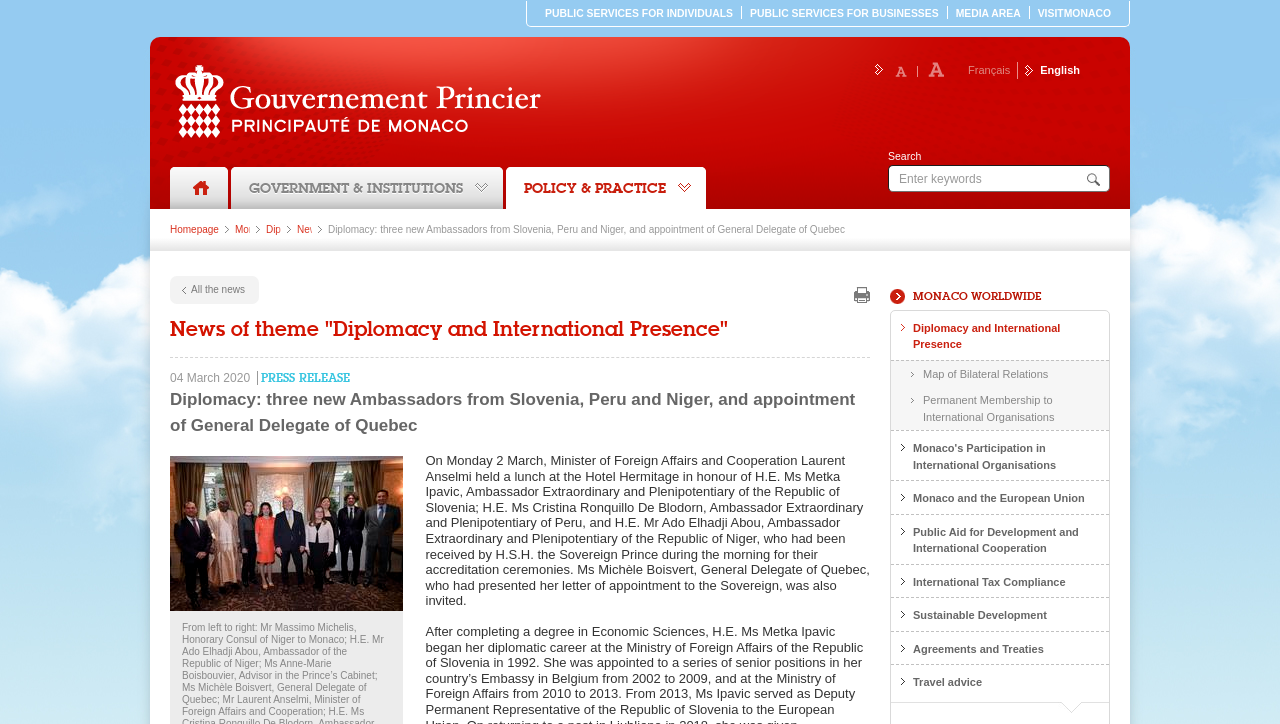What is the name of the Minister of Foreign Affairs and Cooperation mentioned on this webpage?
Using the image as a reference, answer the question with a short word or phrase.

Laurent Anselmi